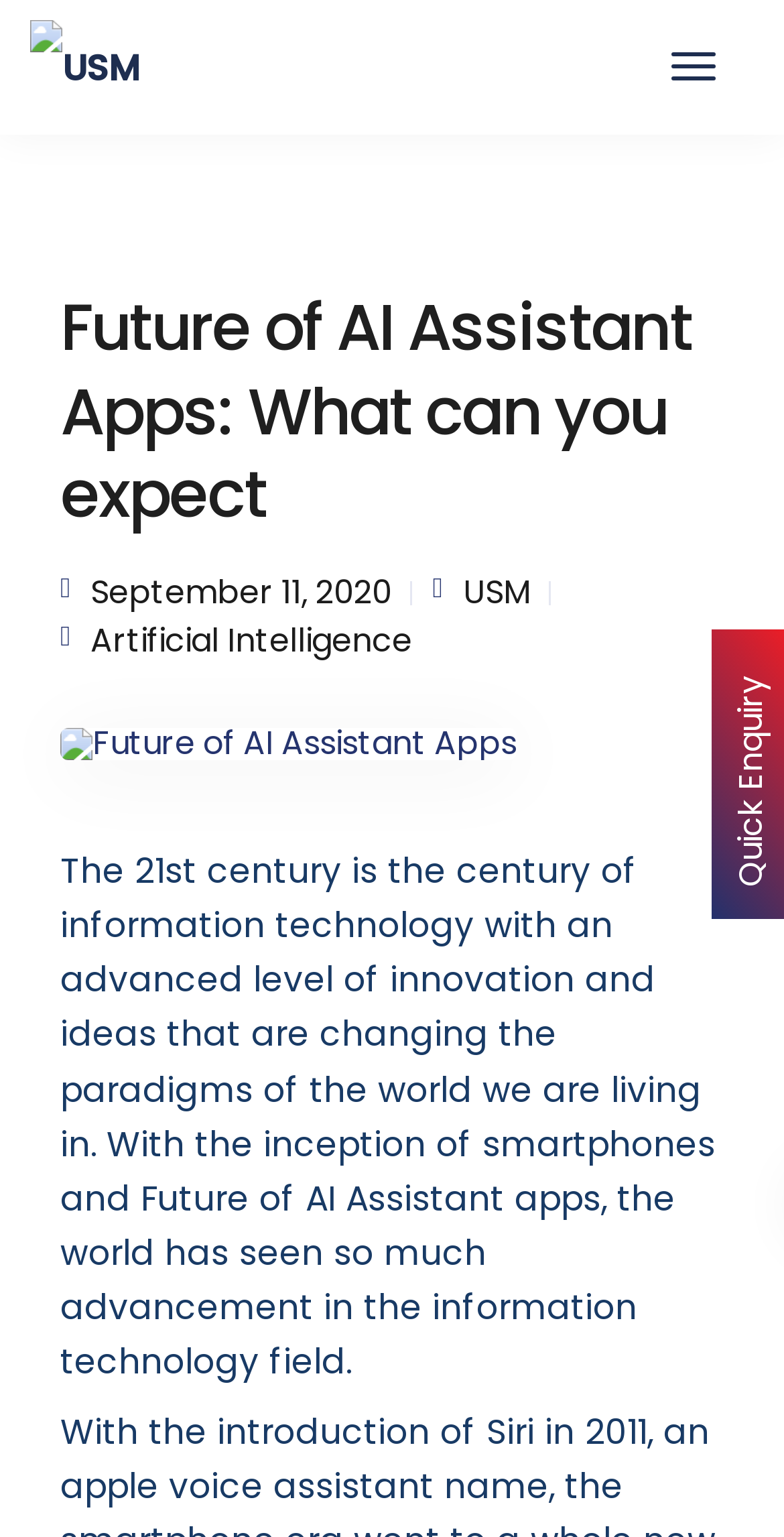Calculate the bounding box coordinates for the UI element based on the following description: "Artificial Intelligence". Ensure the coordinates are four float numbers between 0 and 1, i.e., [left, top, right, bottom].

[0.116, 0.401, 0.526, 0.431]